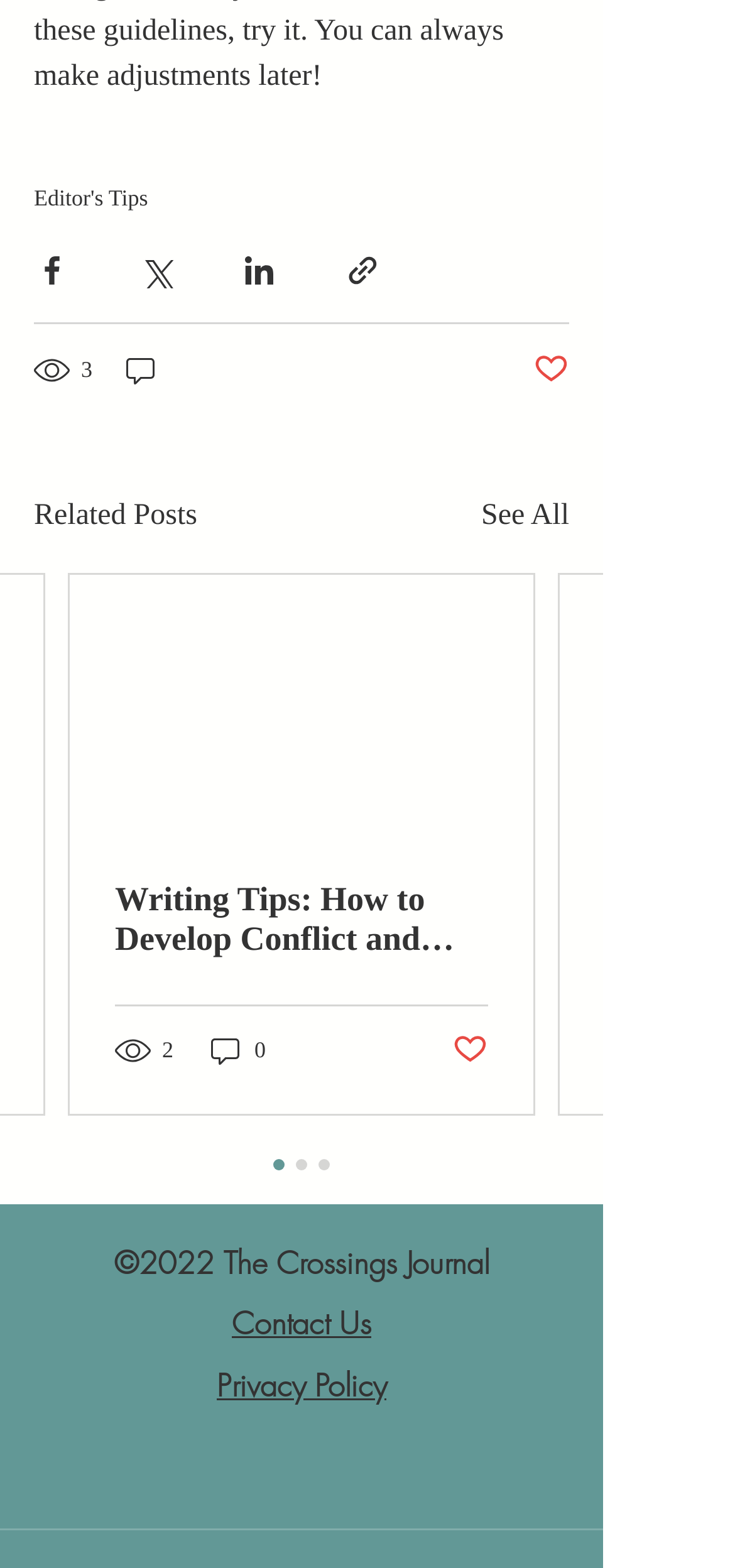Answer the question using only a single word or phrase: 
What is the text of the first link on the webpage?

Editor's Tips